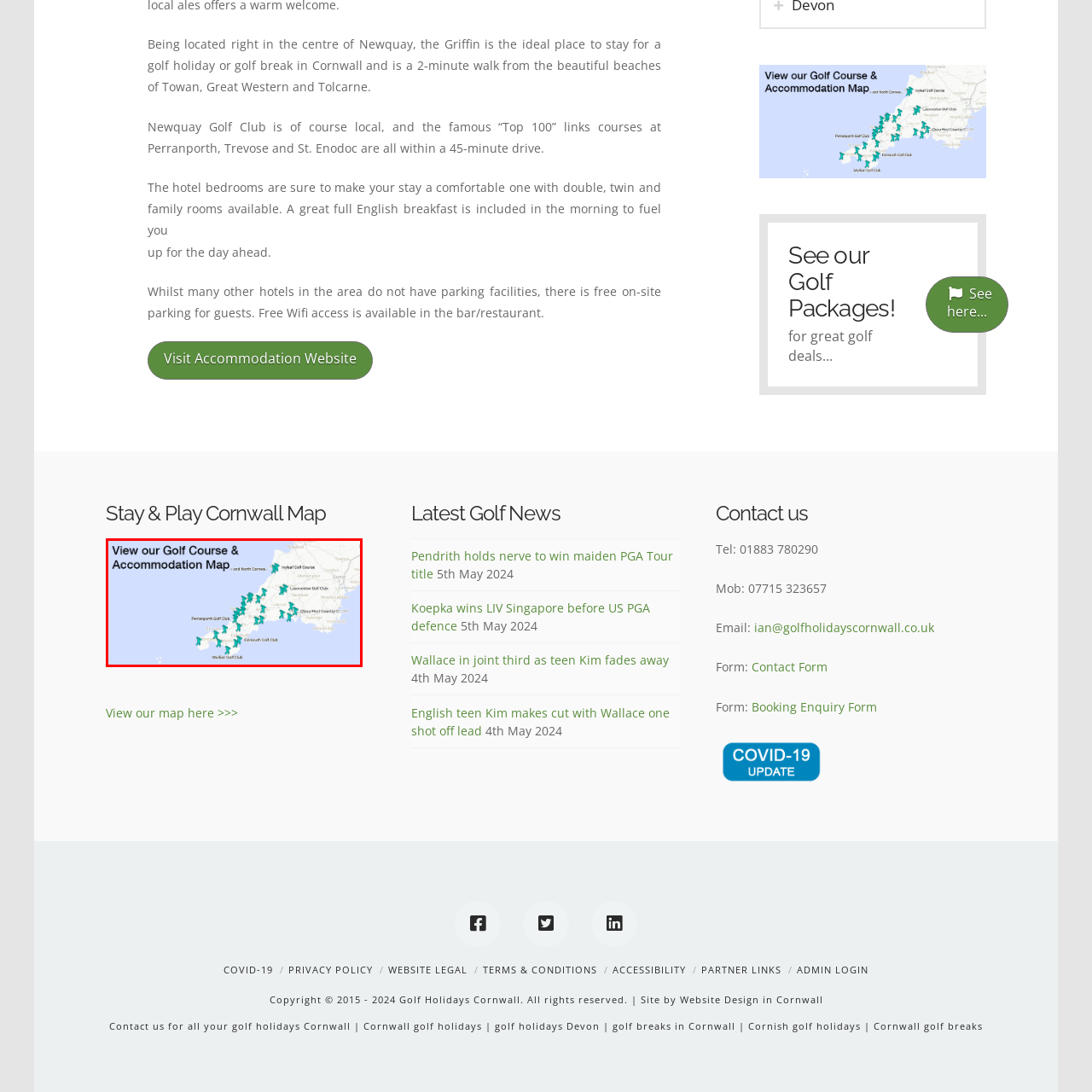Articulate a detailed narrative of what is visible inside the red-delineated region of the image.

The image displays a detailed map highlighting various golf courses and accommodations in Cornwall, particularly beneficial for golf enthusiasts planning a trip. At the top left, the text "View our Golf Course & Accommodation Map" emphasizes the purpose of the map, inviting visitors to explore the available options. Icons represent specific golf clubs, such as Perranporth Golf Club and Newquay Golf Club, along with additional accommodations in the vicinity. This visual resource is designed to assist golfers in identifying suitable locations for their next holiday, making it a helpful tool for planning golf breaks in this picturesque coastal region.